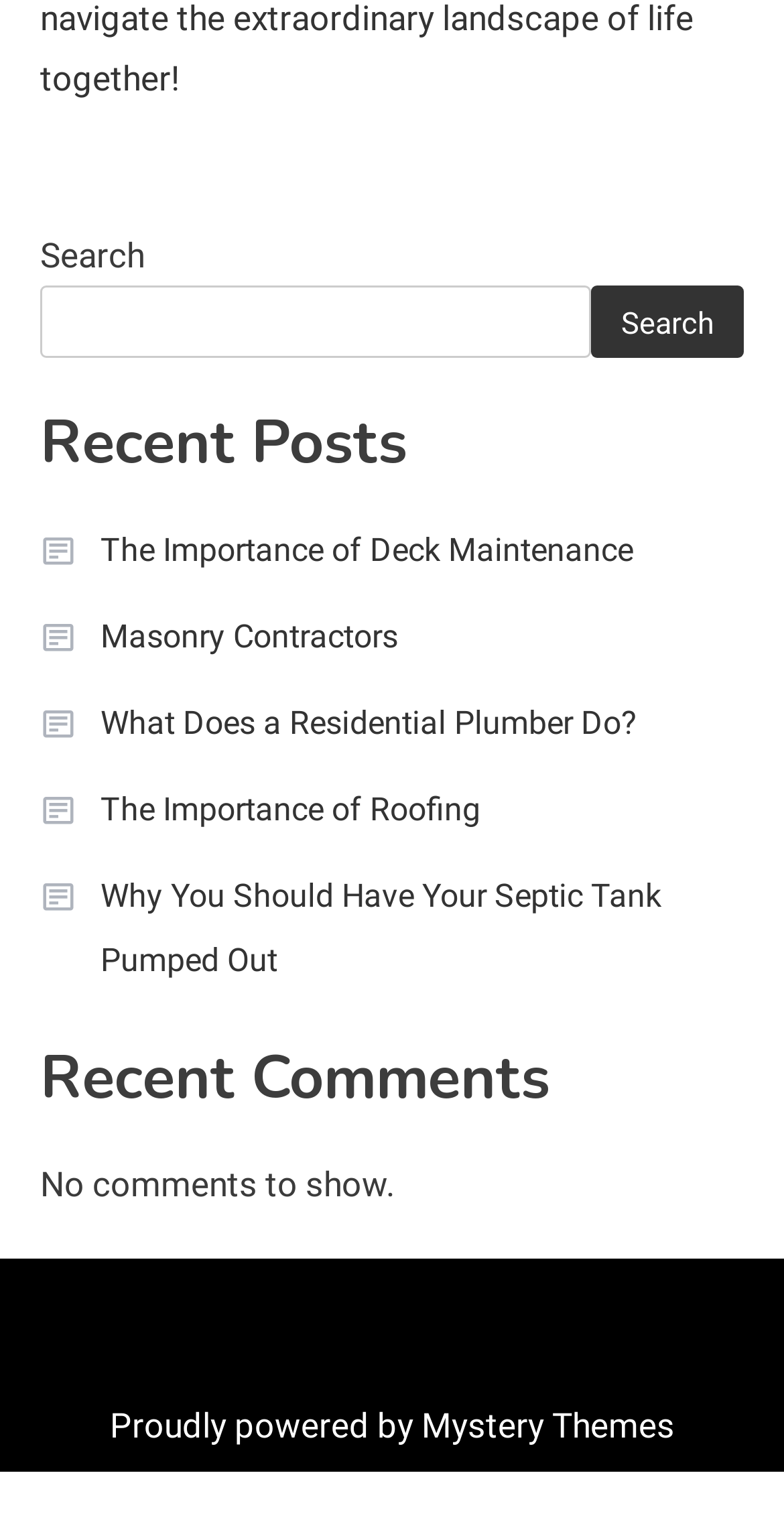Find the bounding box coordinates of the element's region that should be clicked in order to follow the given instruction: "visit the website powered by Mystery Themes". The coordinates should consist of four float numbers between 0 and 1, i.e., [left, top, right, bottom].

[0.14, 0.922, 0.86, 0.948]